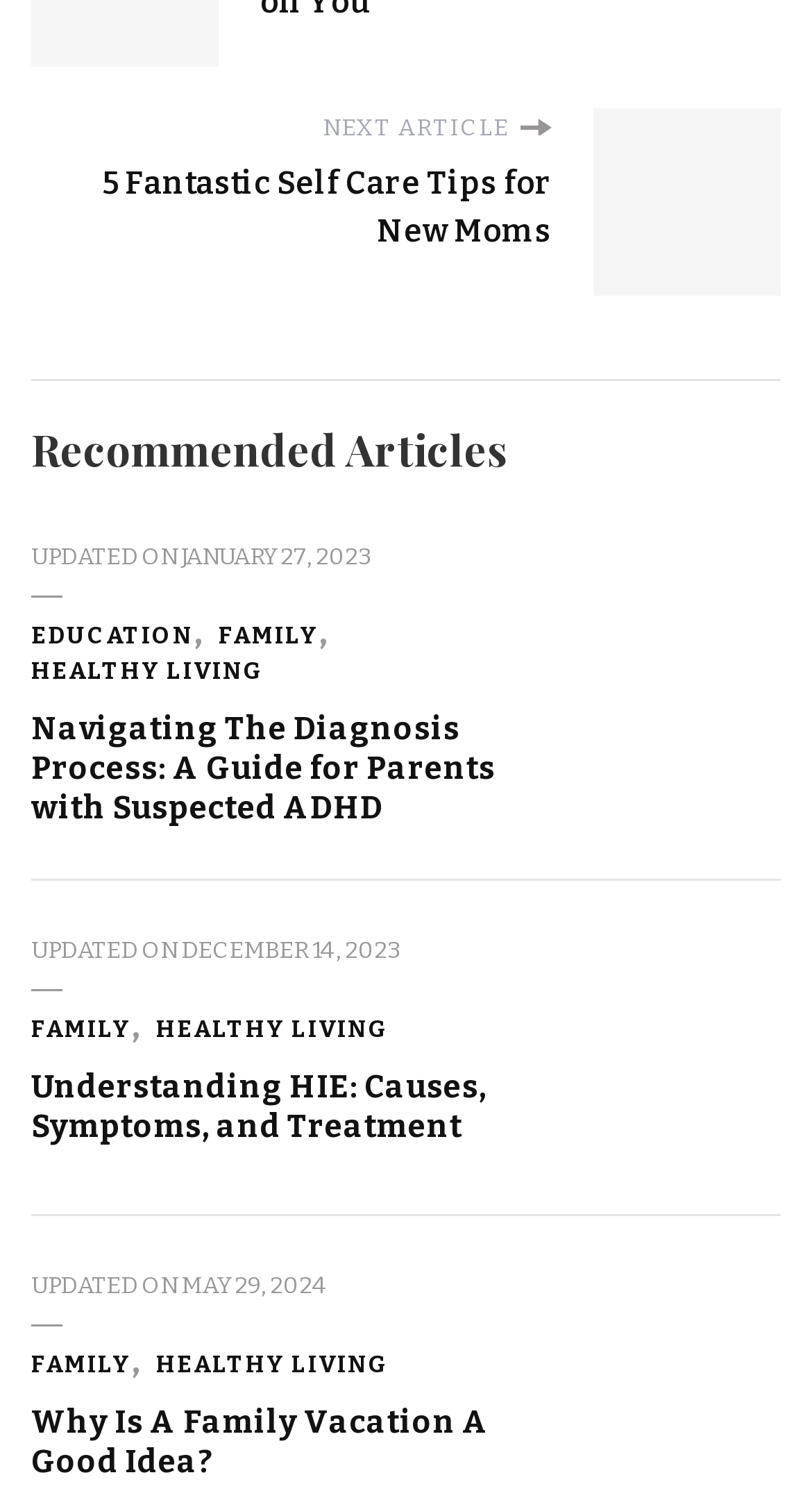Identify the bounding box coordinates for the region to click in order to carry out this instruction: "Check out the blog". Provide the coordinates using four float numbers between 0 and 1, formatted as [left, top, right, bottom].

None